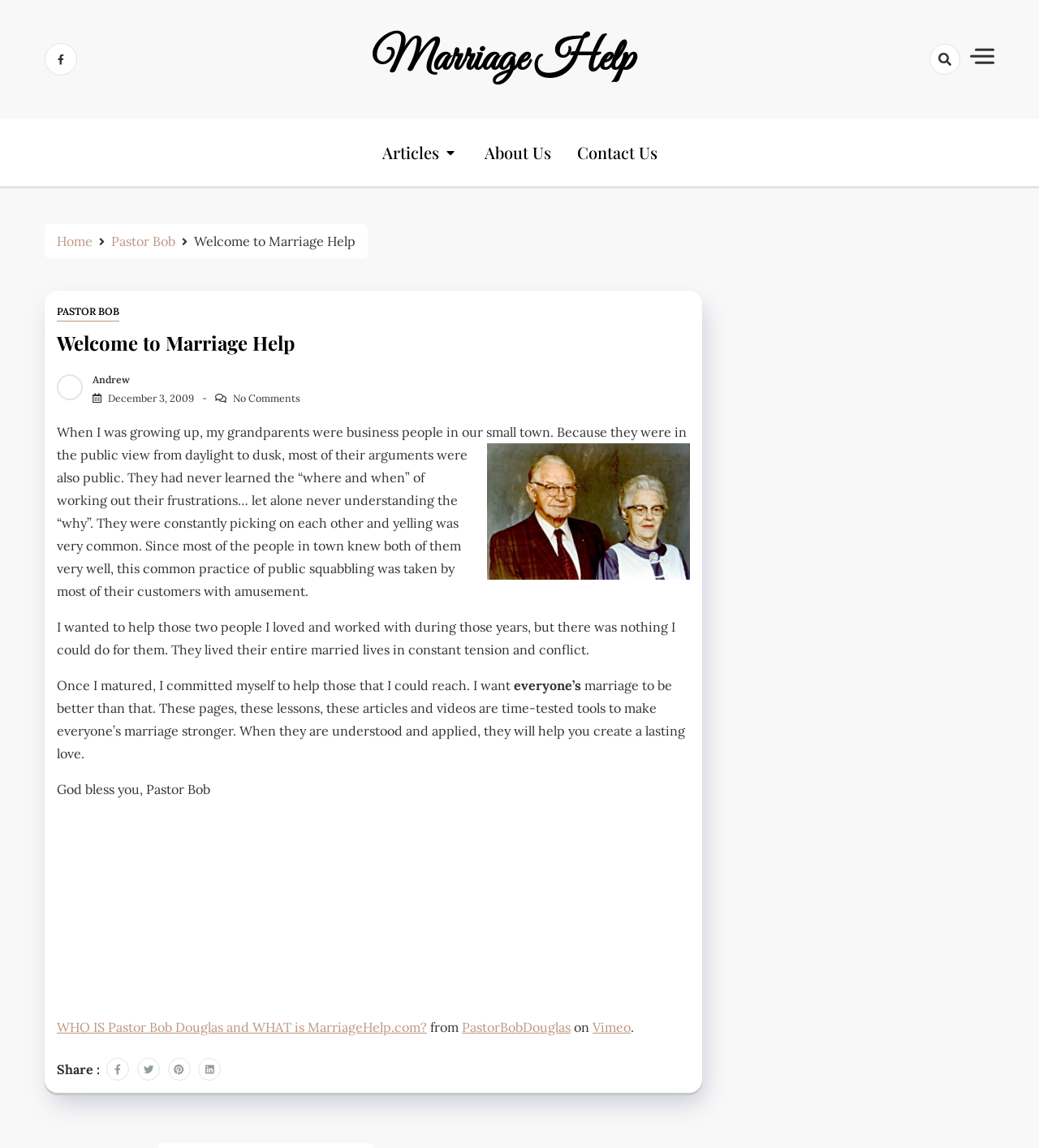Find the bounding box coordinates for the area you need to click to carry out the instruction: "Read the article about Pastor Bob". The coordinates should be four float numbers between 0 and 1, indicated as [left, top, right, bottom].

[0.055, 0.264, 0.115, 0.28]